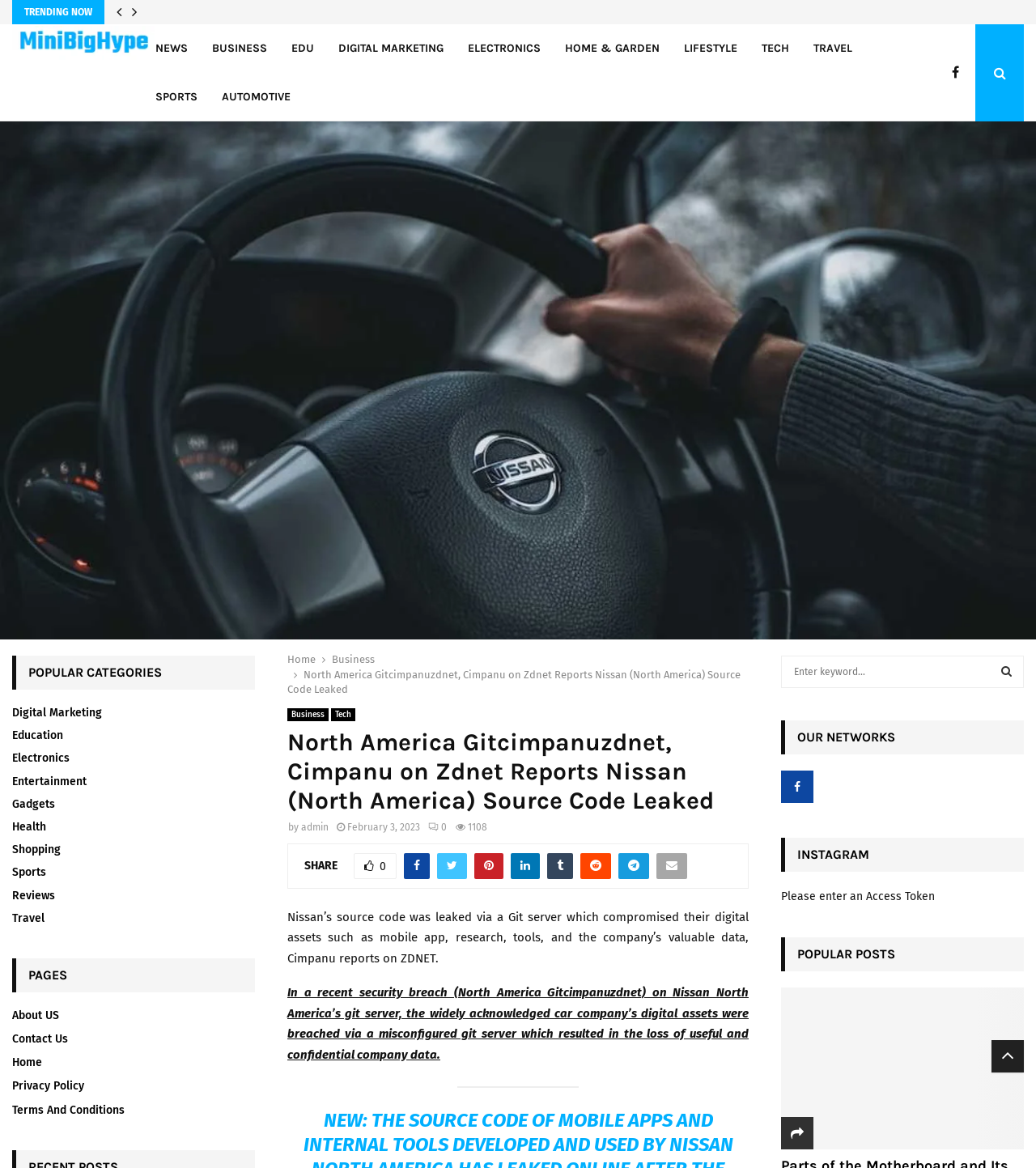Please answer the following question using a single word or phrase: 
What is the social media platform mentioned in the 'OUR NETWORKS' section?

Instagram